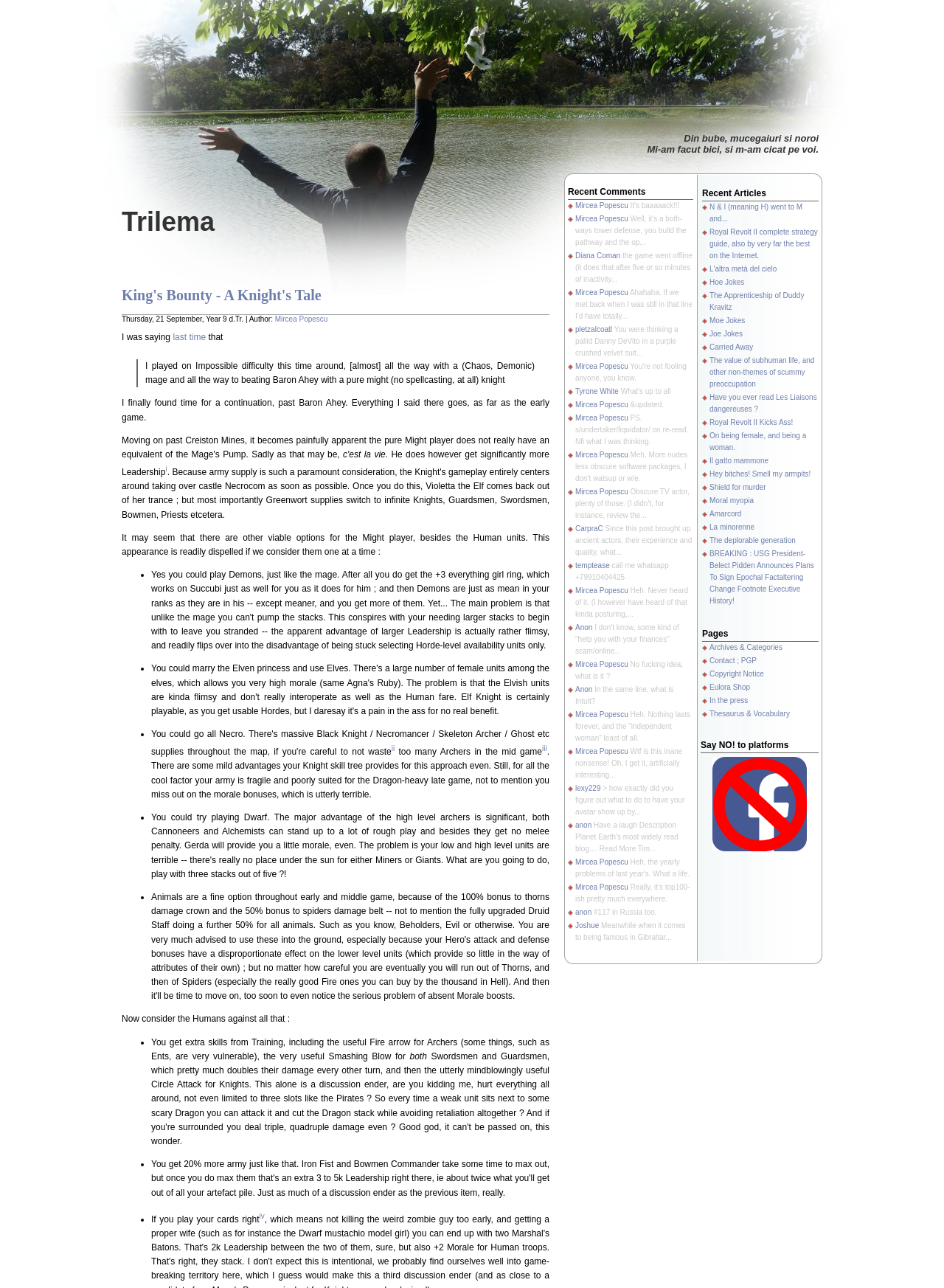Please extract the webpage's main title and generate its text content.

King's Bounty - A Knight's Tale